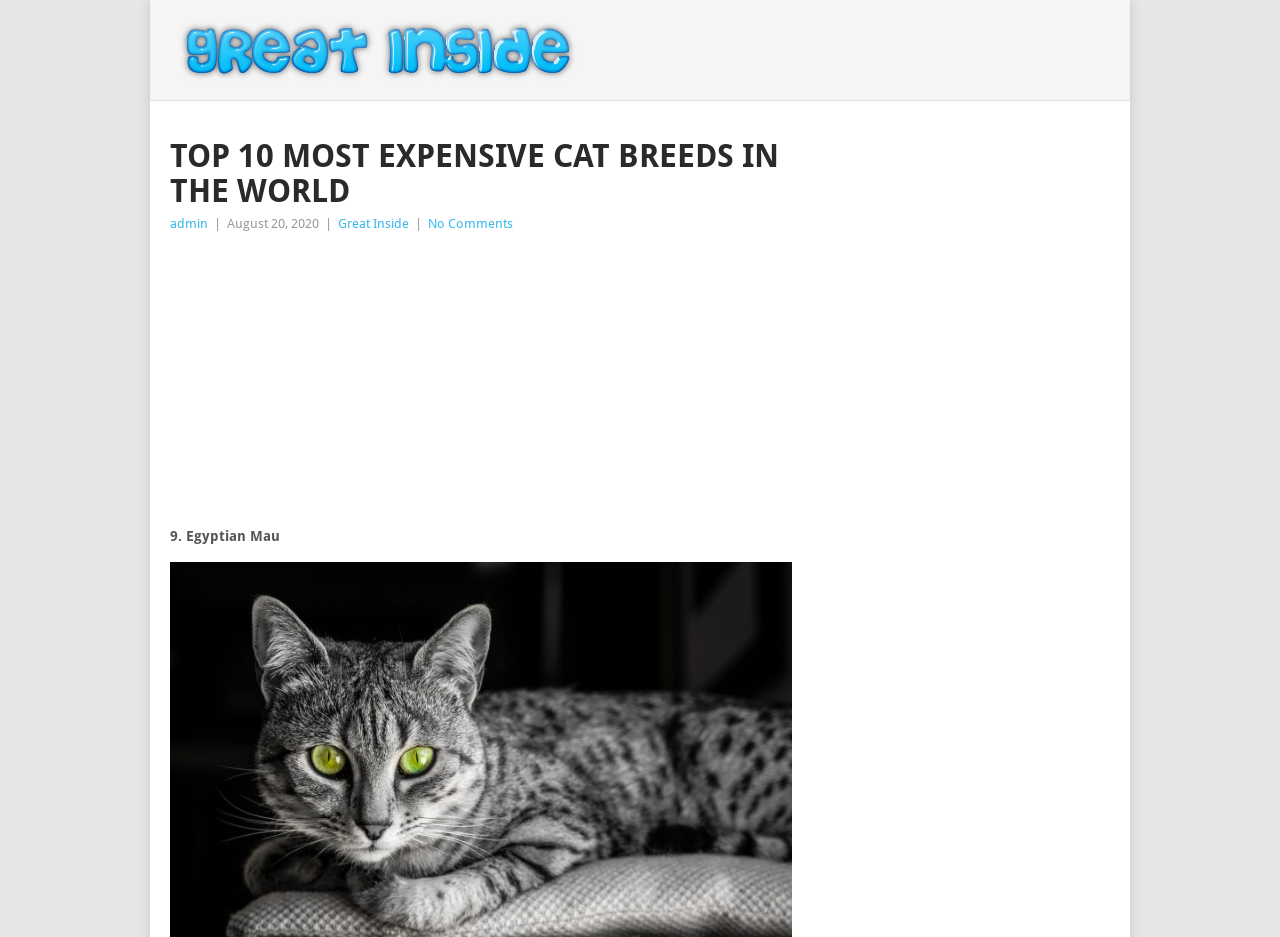How many links are present in the top header section?
Answer the question with a single word or phrase derived from the image.

4